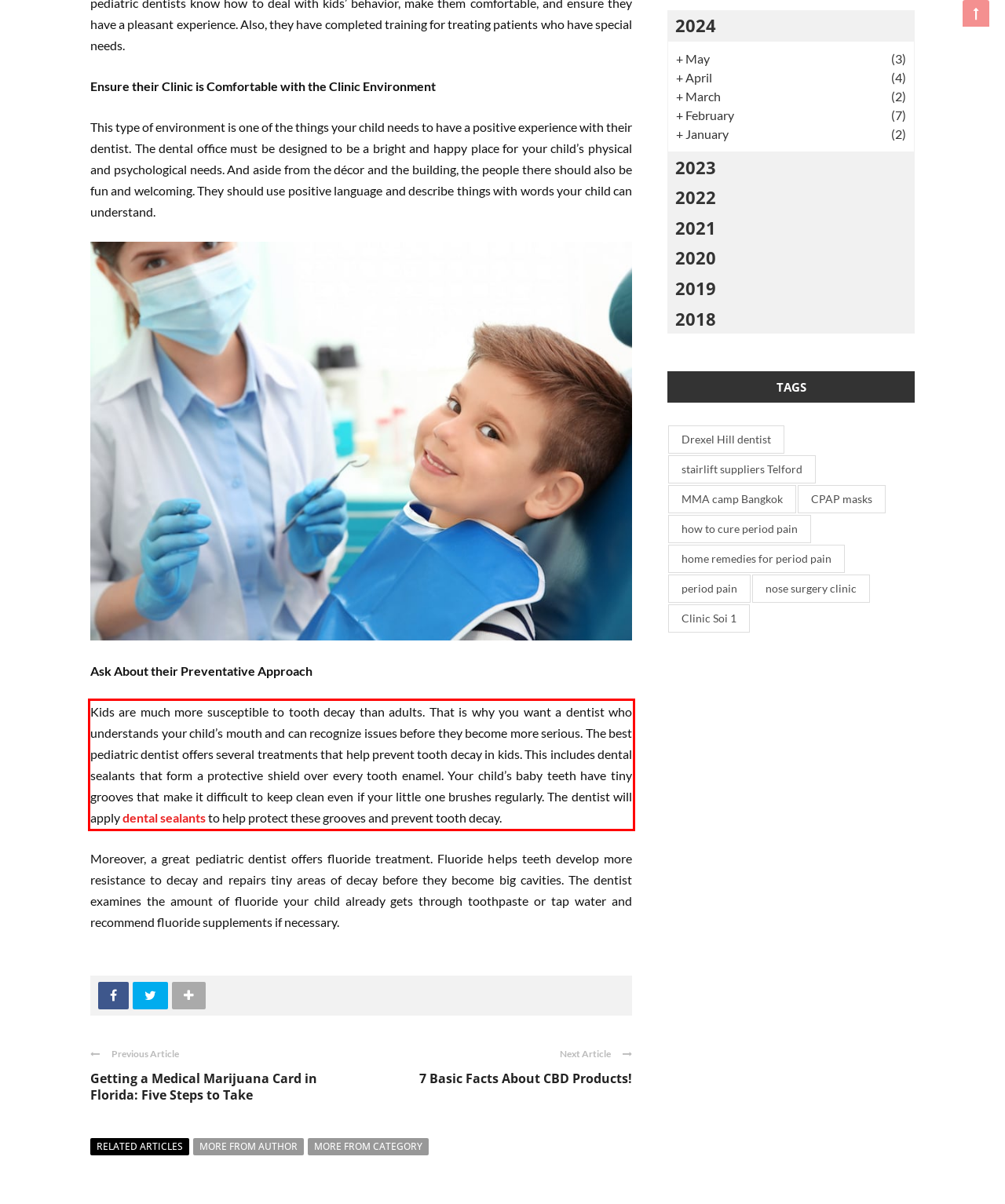Look at the screenshot of the webpage, locate the red rectangle bounding box, and generate the text content that it contains.

Kids are much more susceptible to tooth decay than adults. That is why you want a dentist who understands your child’s mouth and can recognize issues before they become more serious. The best pediatric dentist offers several treatments that help prevent tooth decay in kids. This includes dental sealants that form a protective shield over every tooth enamel. Your child’s baby teeth have tiny grooves that make it difficult to keep clean even if your little one brushes regularly. The dentist will apply dental sealants to help protect these grooves and prevent tooth decay.